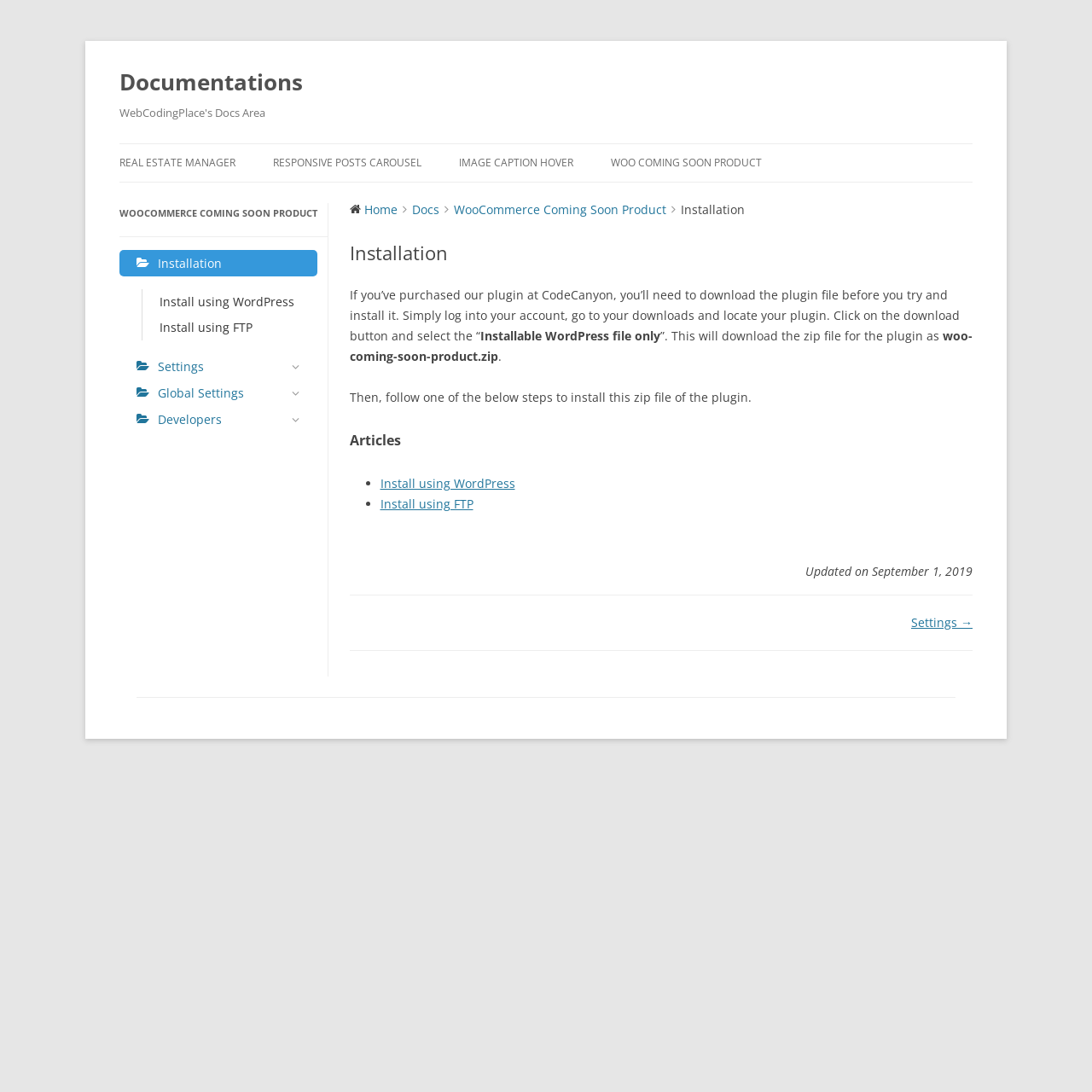Could you determine the bounding box coordinates of the clickable element to complete the instruction: "Learn about 'The Message for Humanity'"? Provide the coordinates as four float numbers between 0 and 1, i.e., [left, top, right, bottom].

None